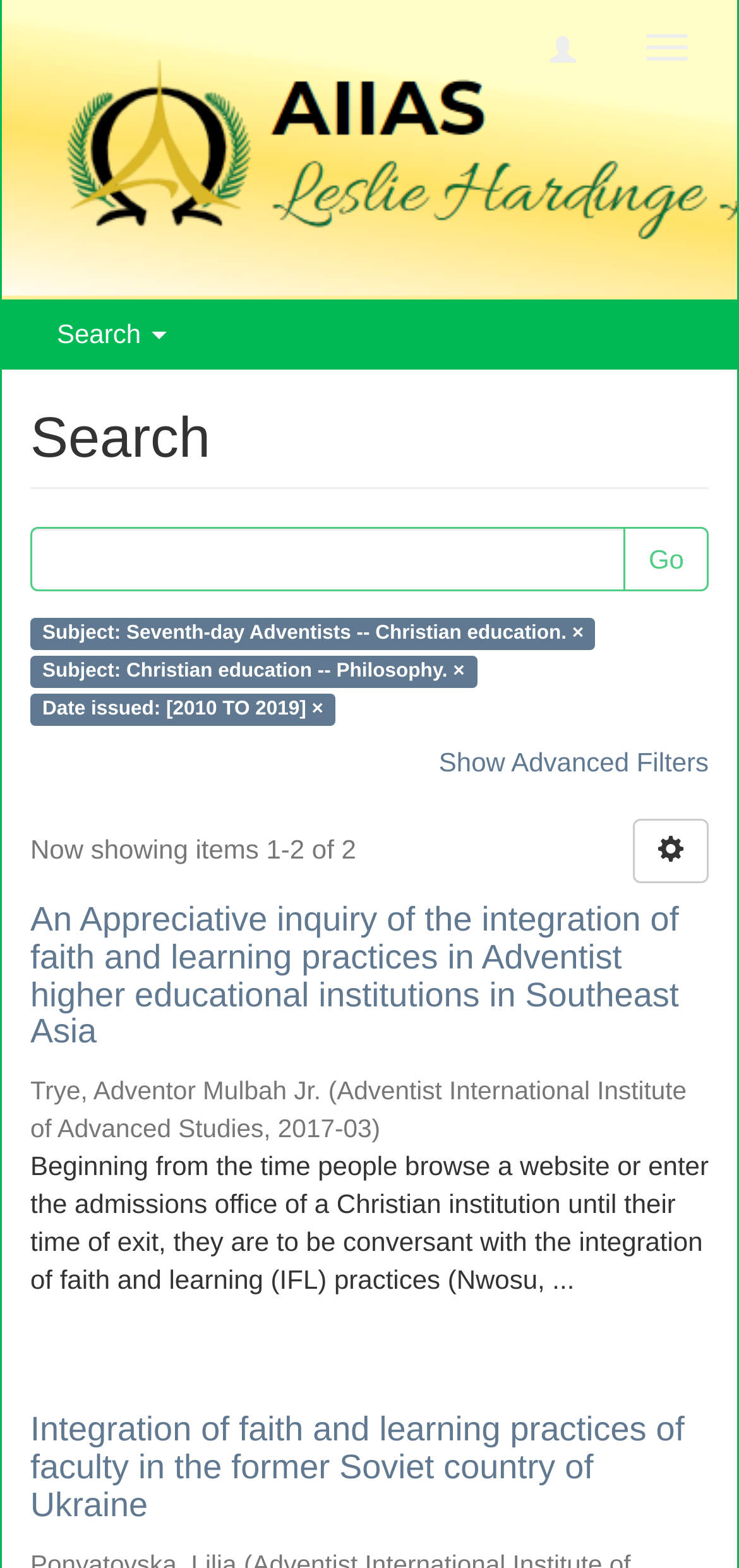Provide a brief response to the question below using one word or phrase:
What is the date range of the search results?

2010 TO 2019